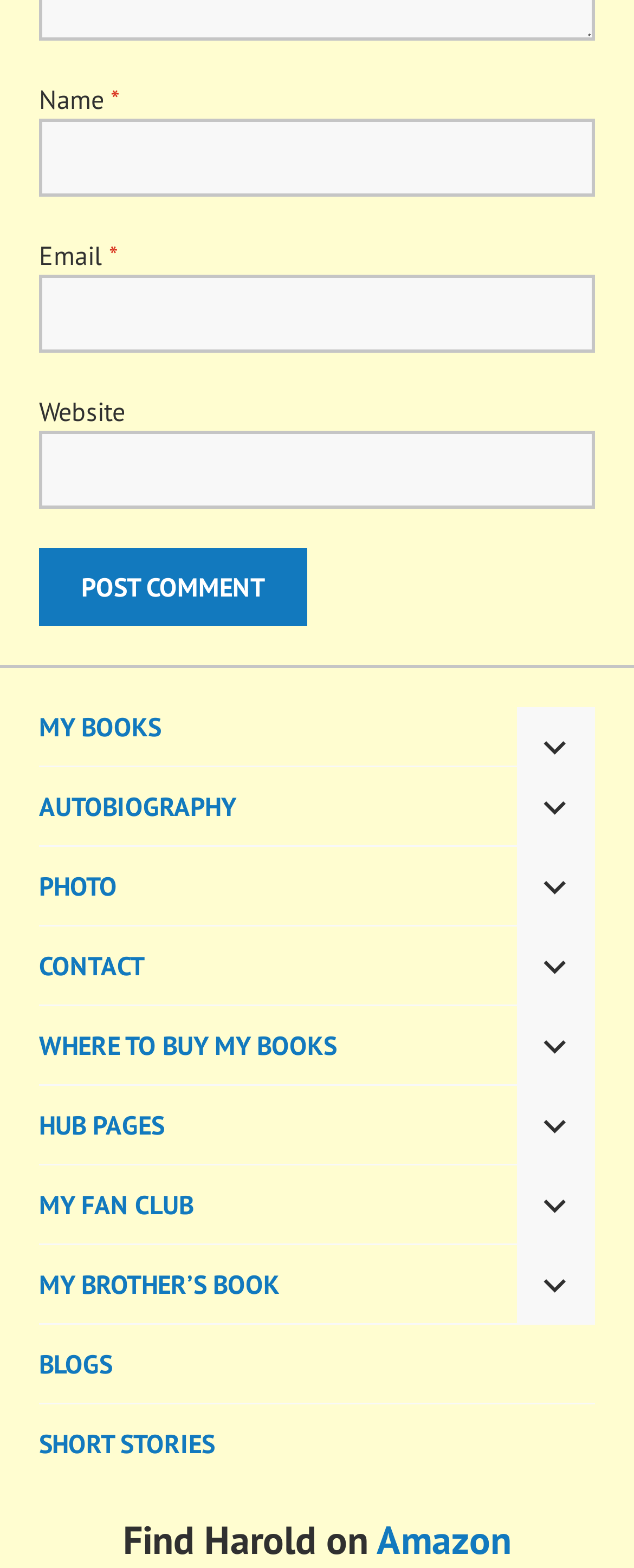What is the position of the 'Email' field?
Look at the image and provide a detailed response to the question.

The 'Email' field is a required textbox located below the 'Name' field, with a description 'Email *' and a bounding box coordinate of [0.062, 0.175, 0.938, 0.224].